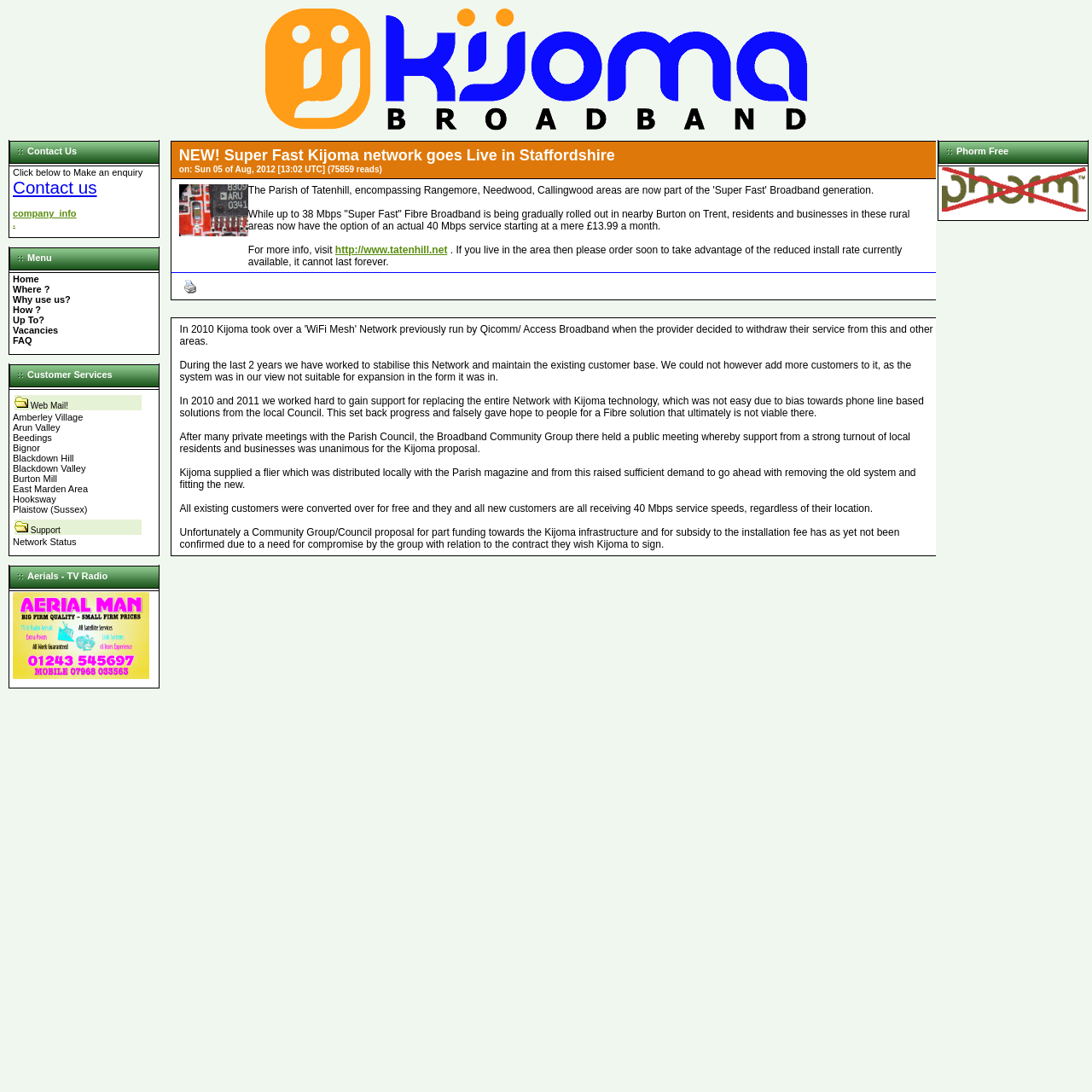Highlight the bounding box coordinates of the element you need to click to perform the following instruction: "Explore Digital Cultures – Past and present."

None